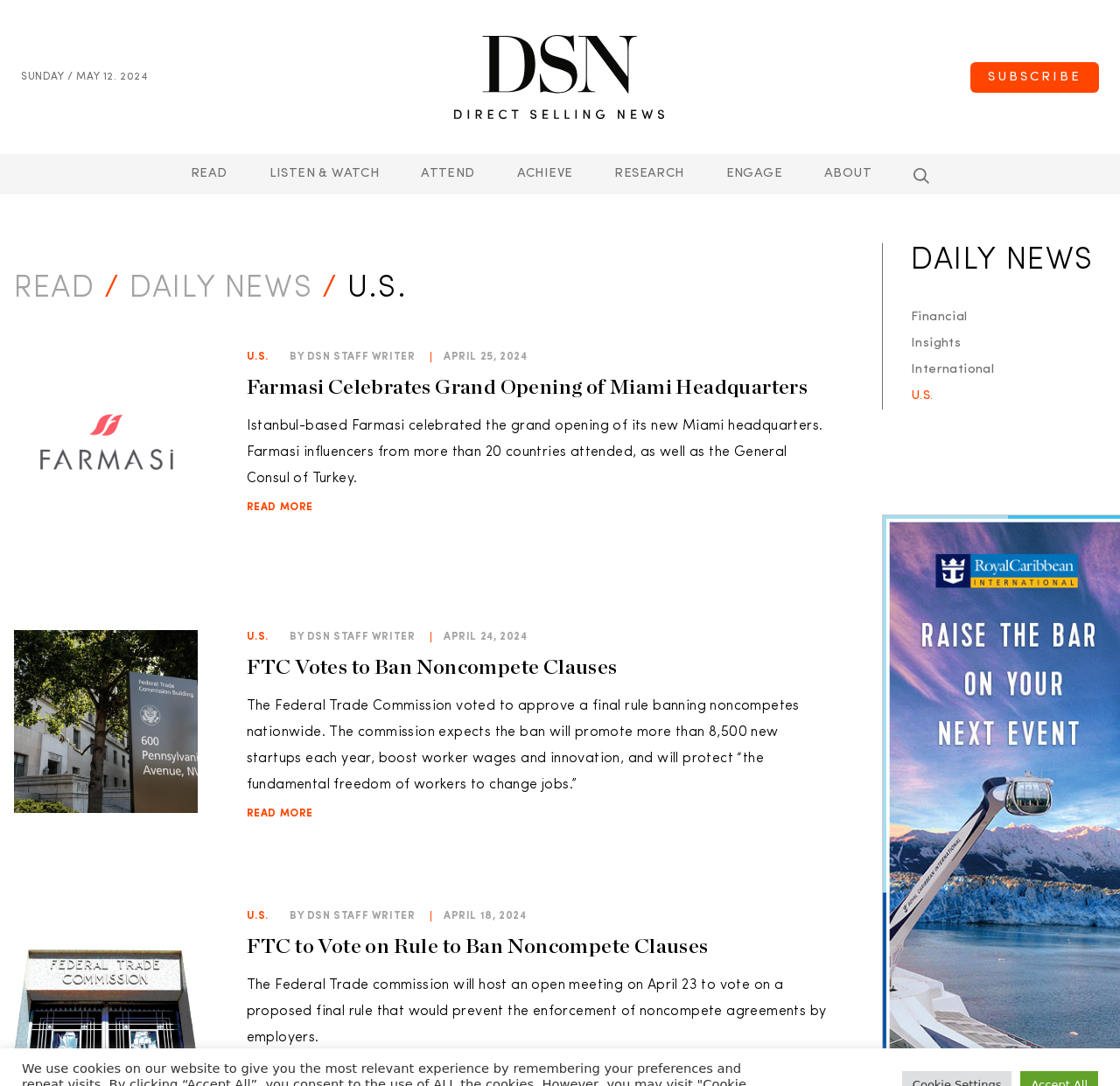How many news categories are there?
Using the details from the image, give an elaborate explanation to answer the question.

I found the news categories by looking at the links at the top of the webpage. There are four categories: 'Financial', 'Insights', 'International', and 'U.S.'.